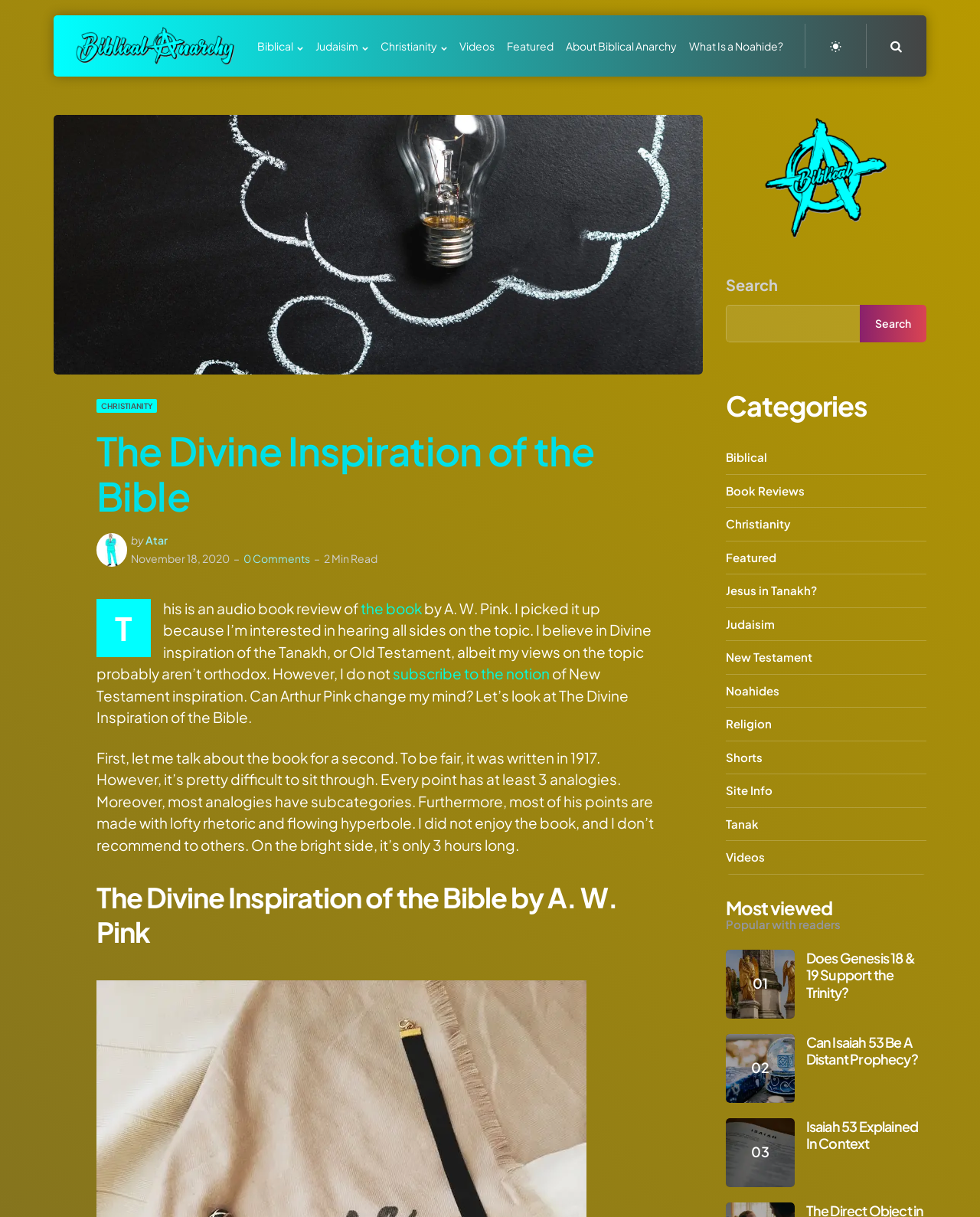Find the UI element described as: "0 Comments" and predict its bounding box coordinates. Ensure the coordinates are four float numbers between 0 and 1, [left, top, right, bottom].

[0.248, 0.453, 0.316, 0.464]